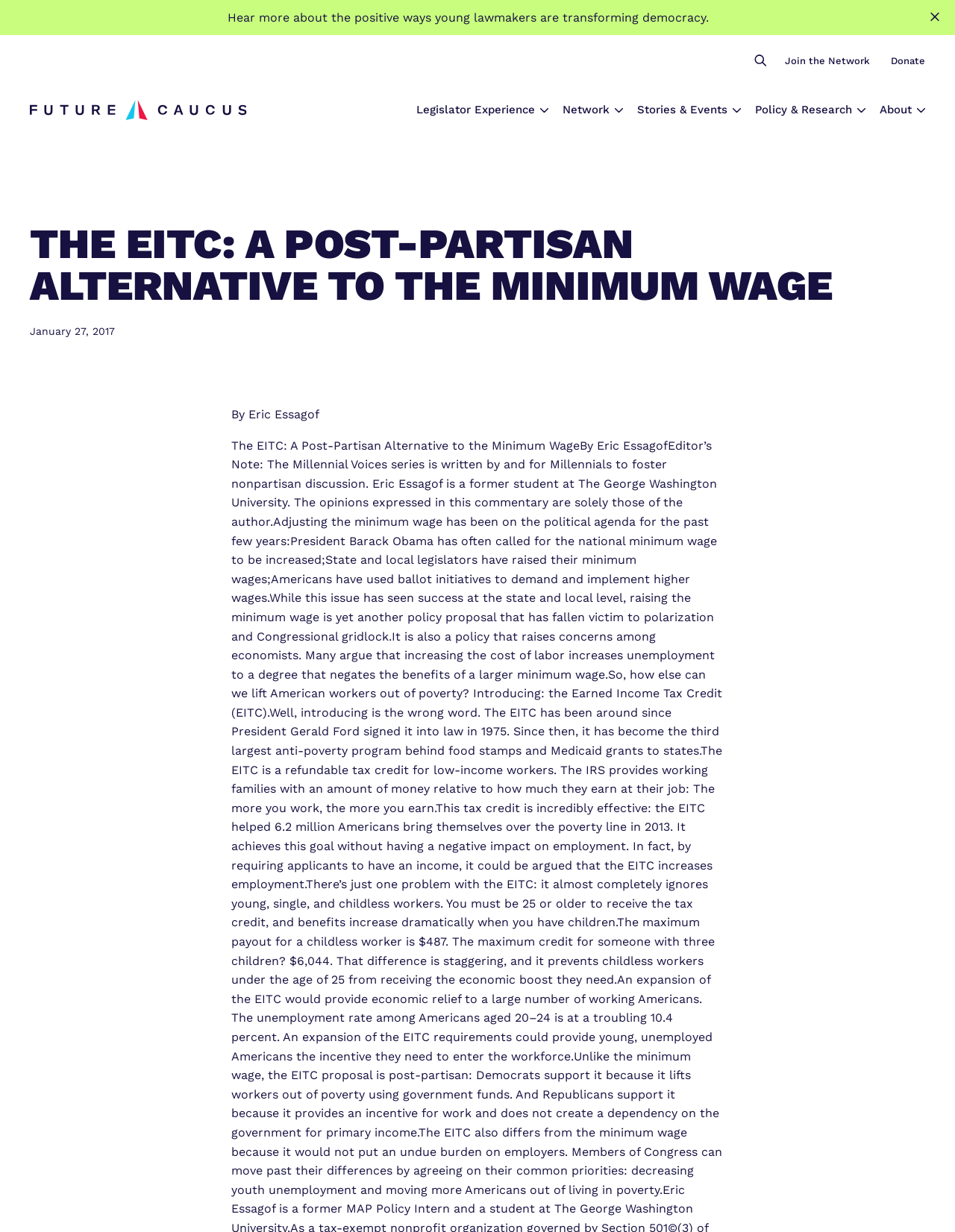For the element described, predict the bounding box coordinates as (top-left x, top-left y, bottom-right x, bottom-right y). All values should be between 0 and 1. Element description: About

[0.916, 0.082, 0.96, 0.097]